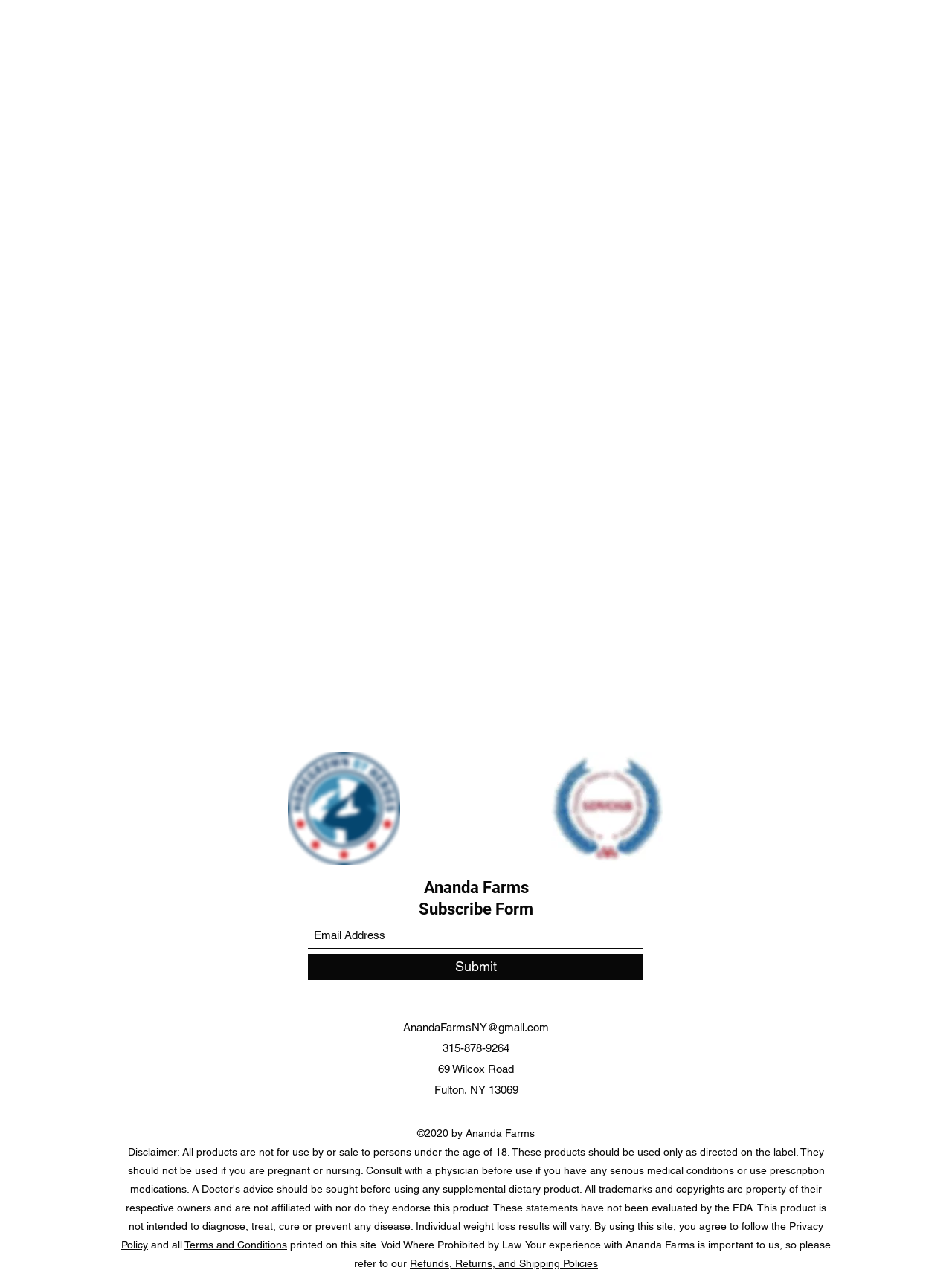What is the email address to contact?
From the image, respond using a single word or phrase.

AnandaFarmsNY@gmail.com